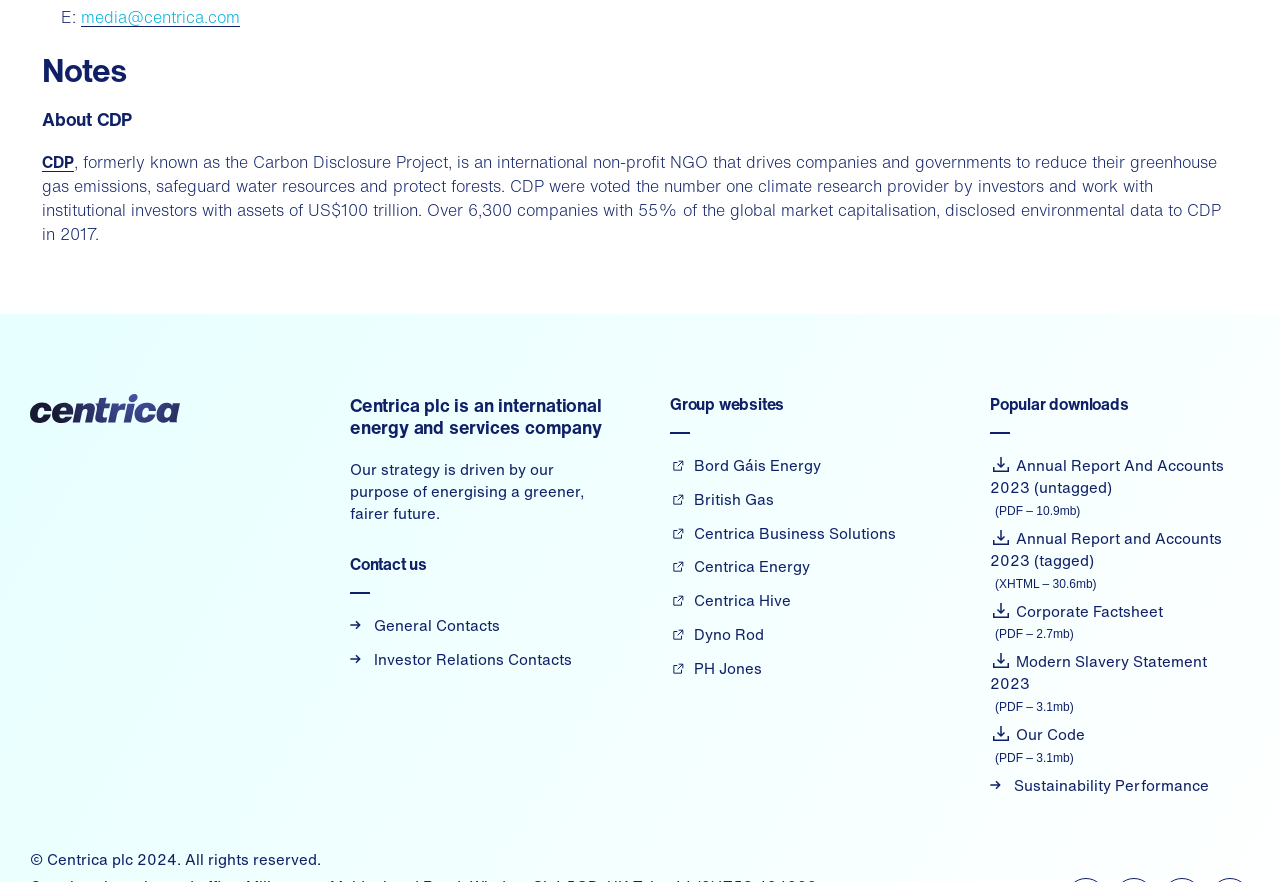Please provide a comprehensive response to the question based on the details in the image: What is the name of the international non-profit NGO?

The answer can be found in the StaticText element with the description 'CDP, formerly known as the Carbon Disclosure Project, is an international non-profit NGO that drives companies and governments to reduce their greenhouse gas emissions, safeguard water resources and protect forests.'